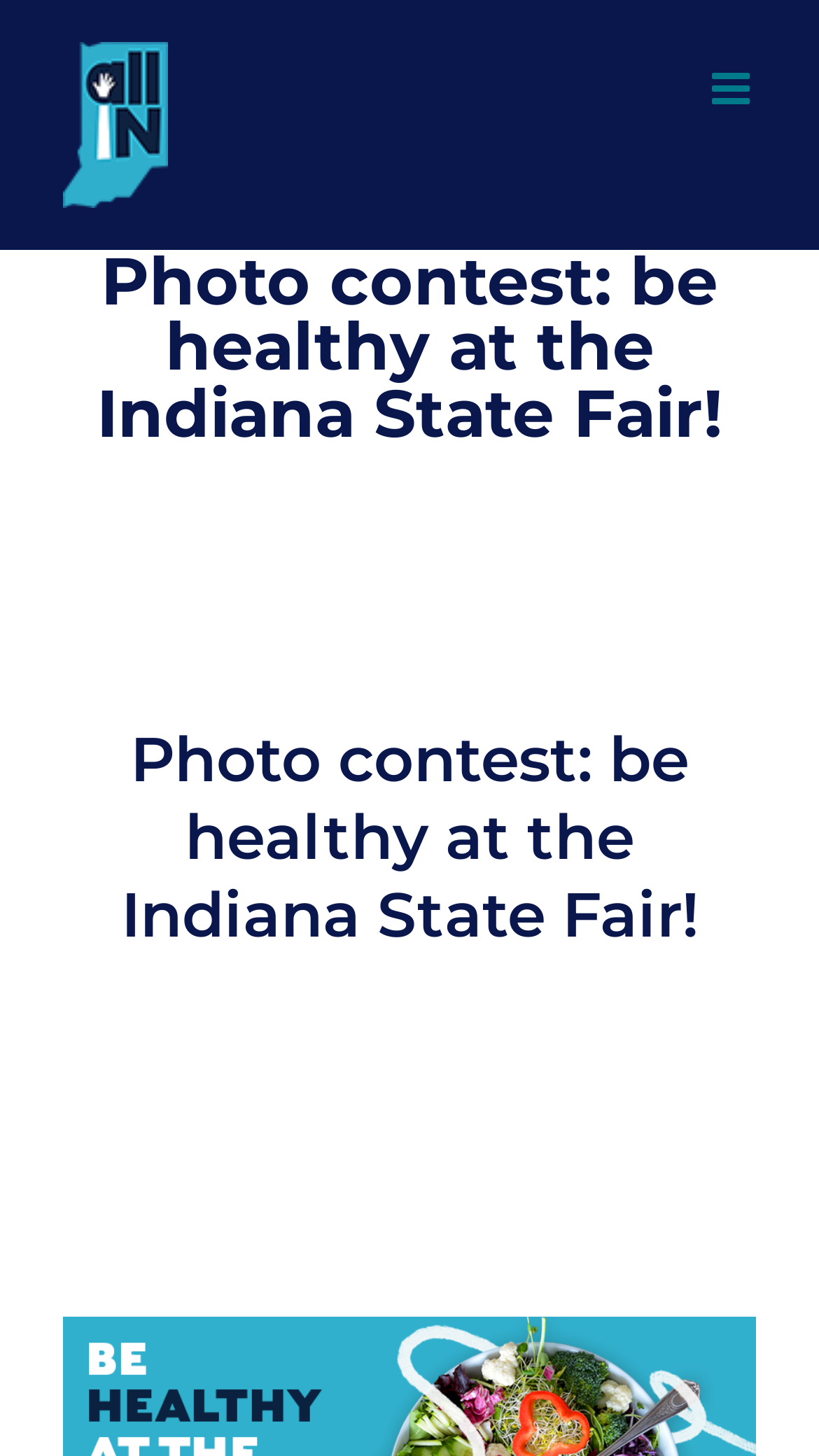What is the logo of the website?
Could you answer the question with a detailed and thorough explanation?

The logo of the website is located at the top left corner of the webpage, and it is an image with a bounding box coordinate of [0.077, 0.029, 0.205, 0.143].